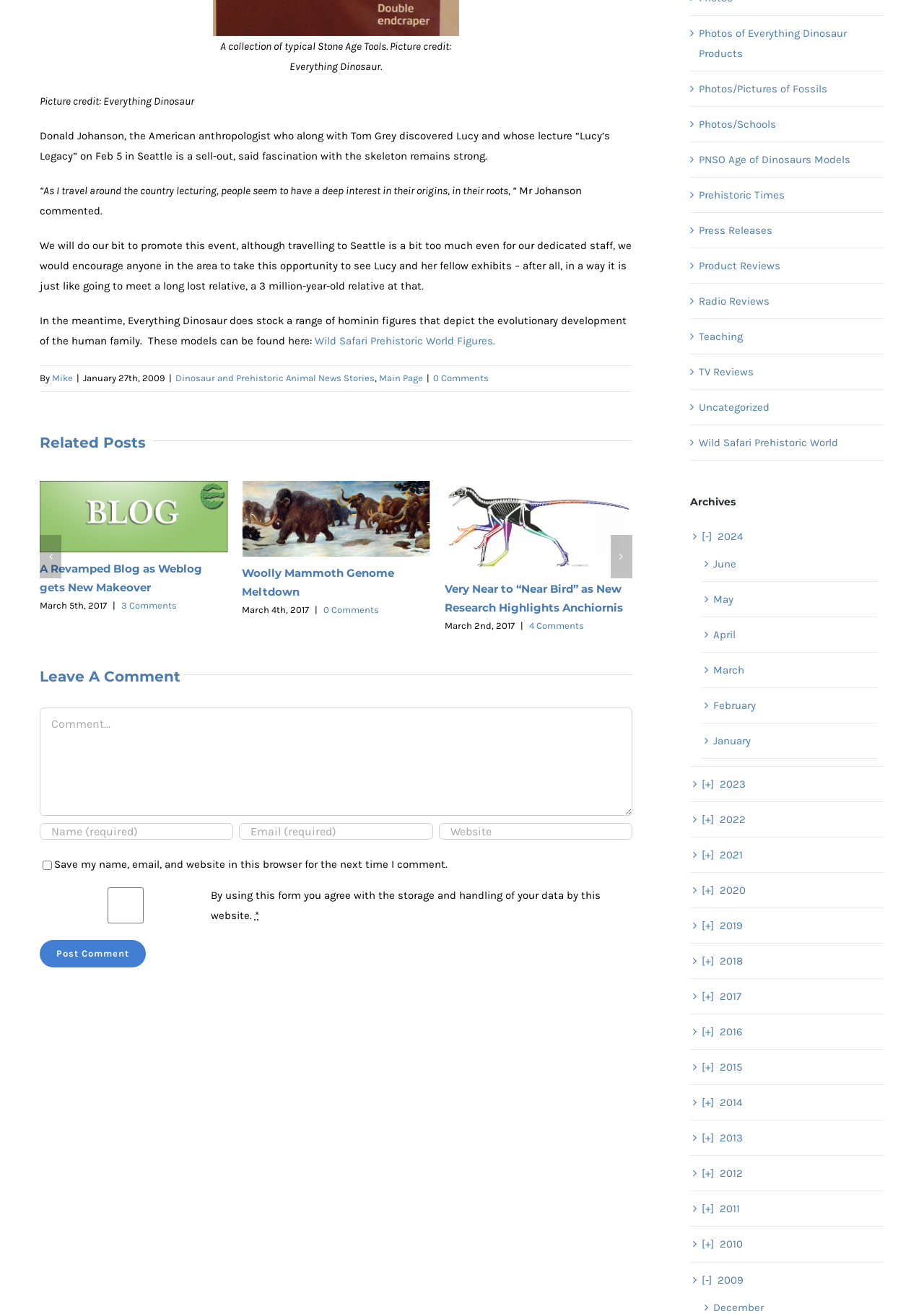Find the bounding box coordinates of the area that needs to be clicked in order to achieve the following instruction: "Click on the 'Post Comment' button". The coordinates should be specified as four float numbers between 0 and 1, i.e., [left, top, right, bottom].

[0.043, 0.756, 0.158, 0.776]